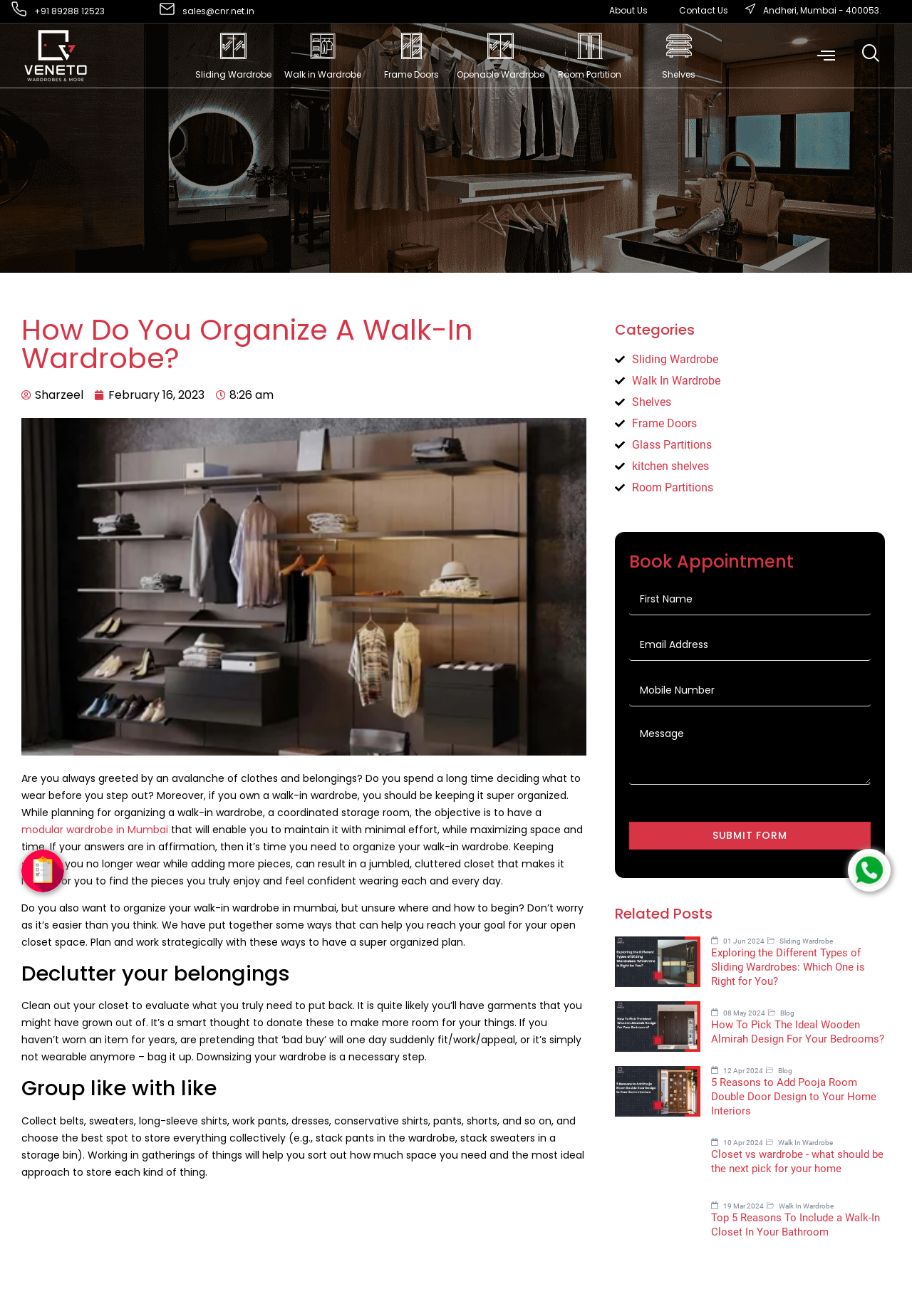Extract the primary heading text from the webpage.

How Do You Organize A Walk-In Wardrobe?